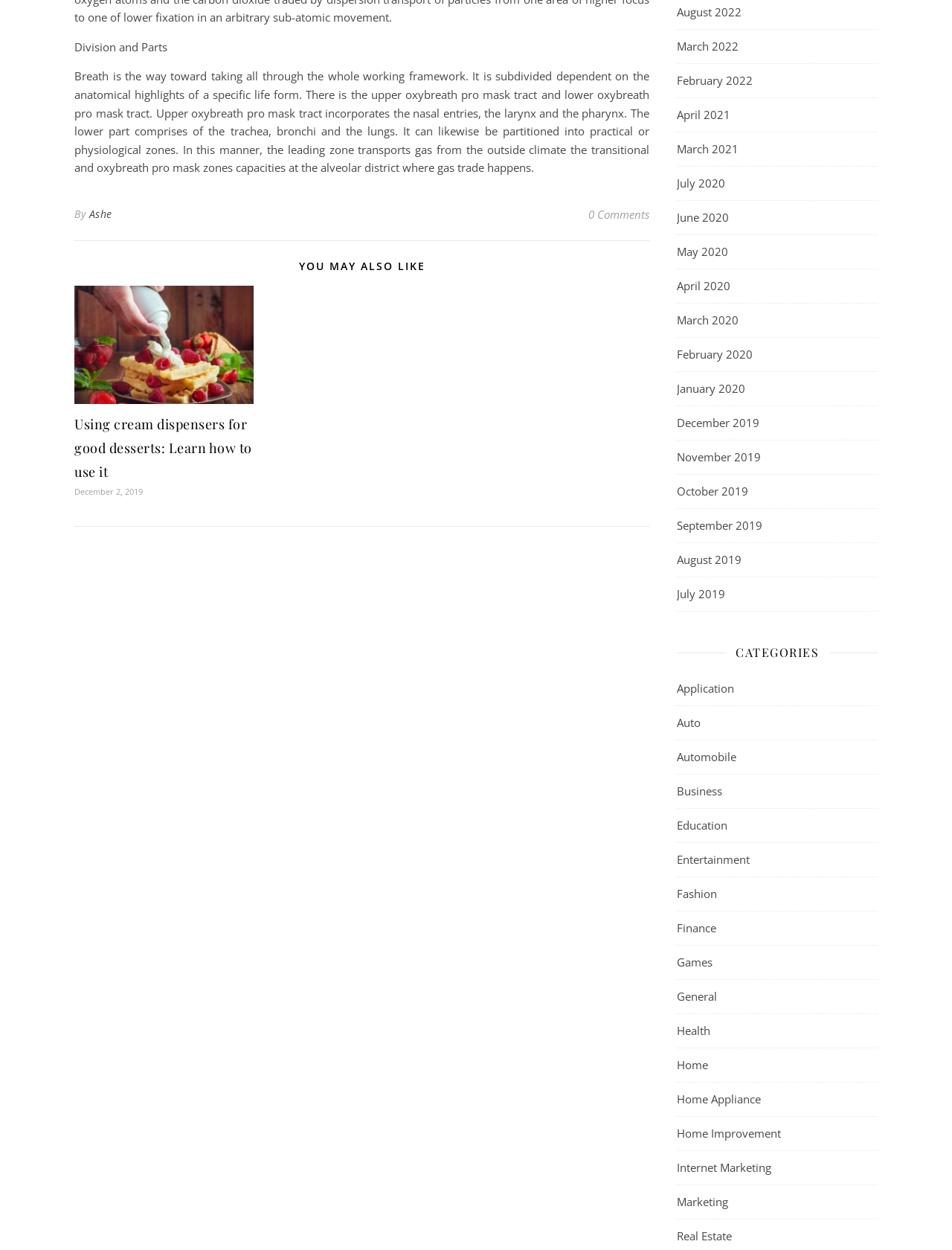Please determine the bounding box coordinates for the element that should be clicked to follow these instructions: "View posts from 'Ashe'".

[0.093, 0.162, 0.118, 0.18]